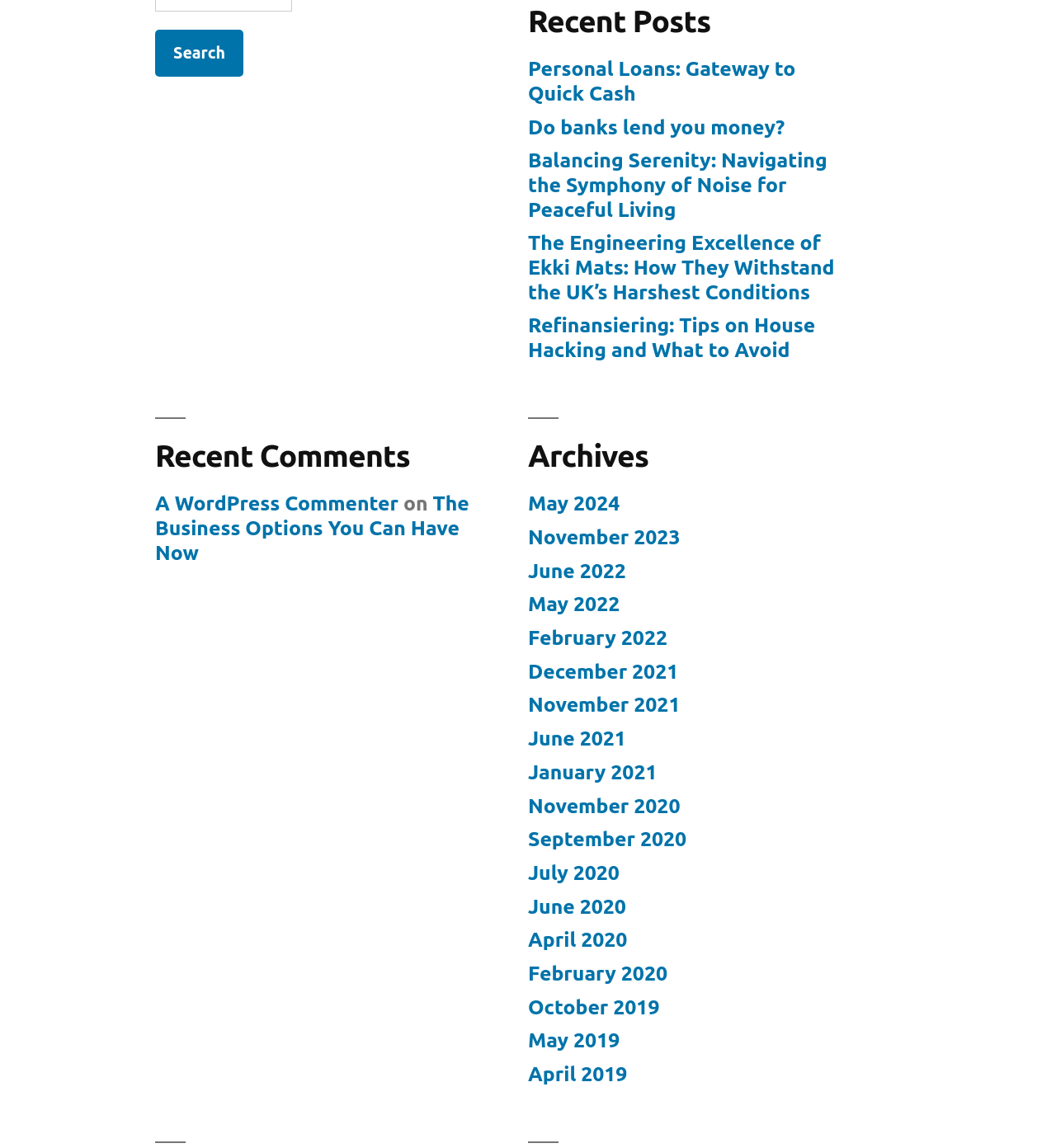What type of information is listed under 'Recent Comments'?
Please provide a single word or phrase as your answer based on the screenshot.

User comments